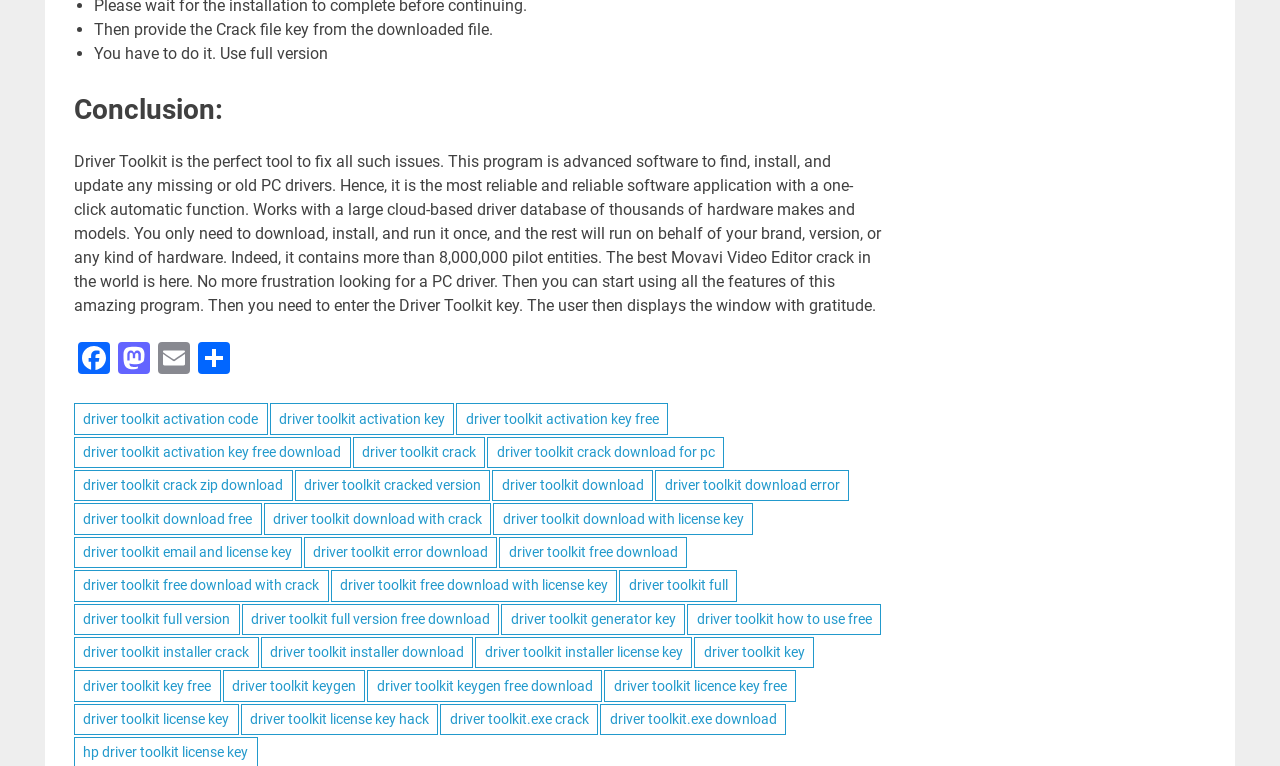Determine the bounding box coordinates for the HTML element mentioned in the following description: "Facebook". The coordinates should be a list of four floats ranging from 0 to 1, represented as [left, top, right, bottom].

[0.058, 0.447, 0.089, 0.495]